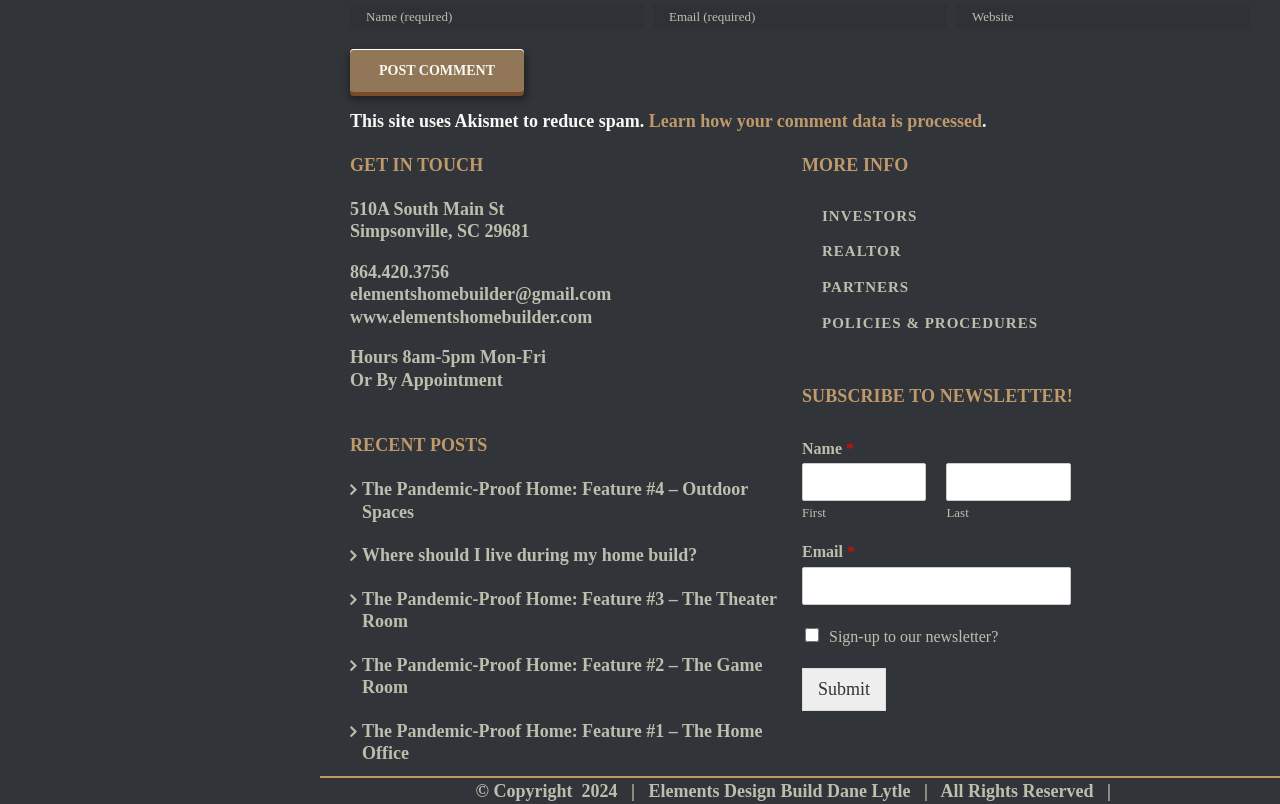Find the coordinates for the bounding box of the element with this description: "Dane Lytle".

[0.646, 0.971, 0.711, 0.996]